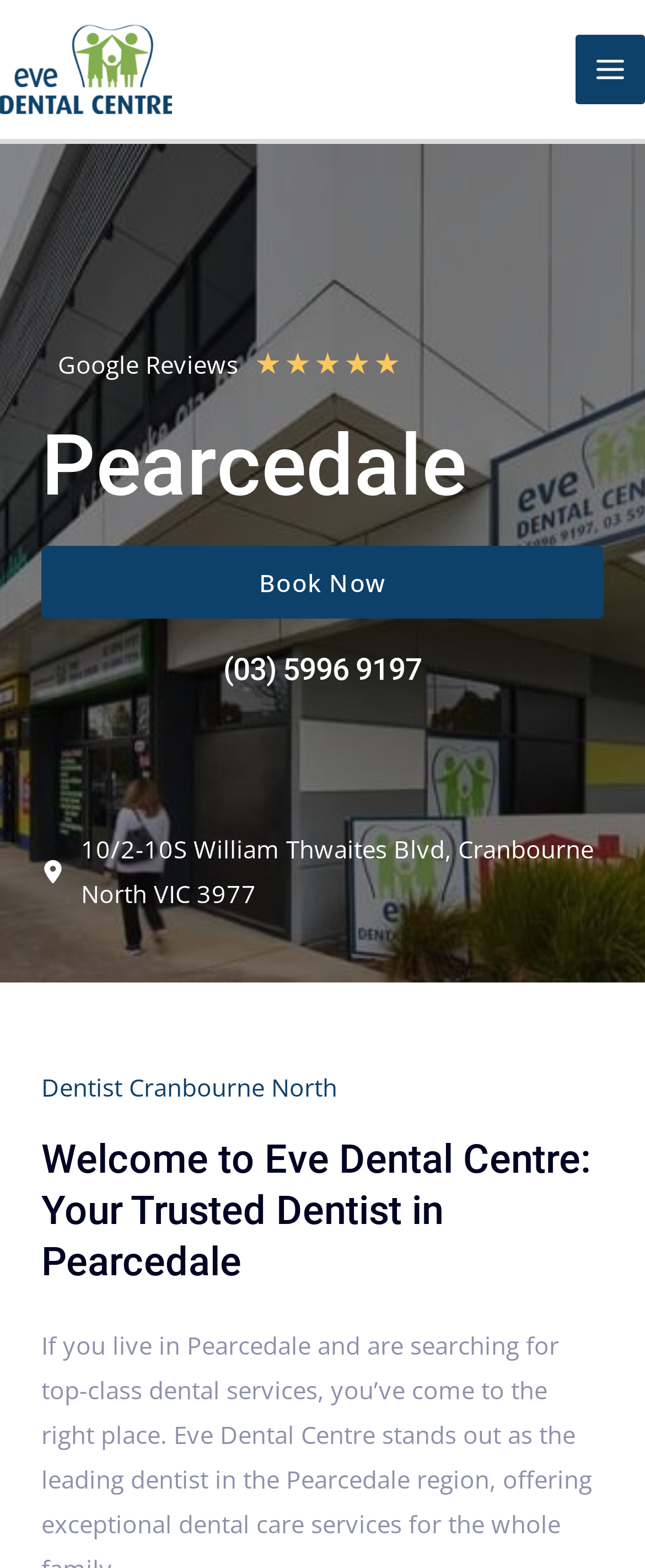What is the name of the dentist?
Using the image, answer in one word or phrase.

Eve Dental Centre